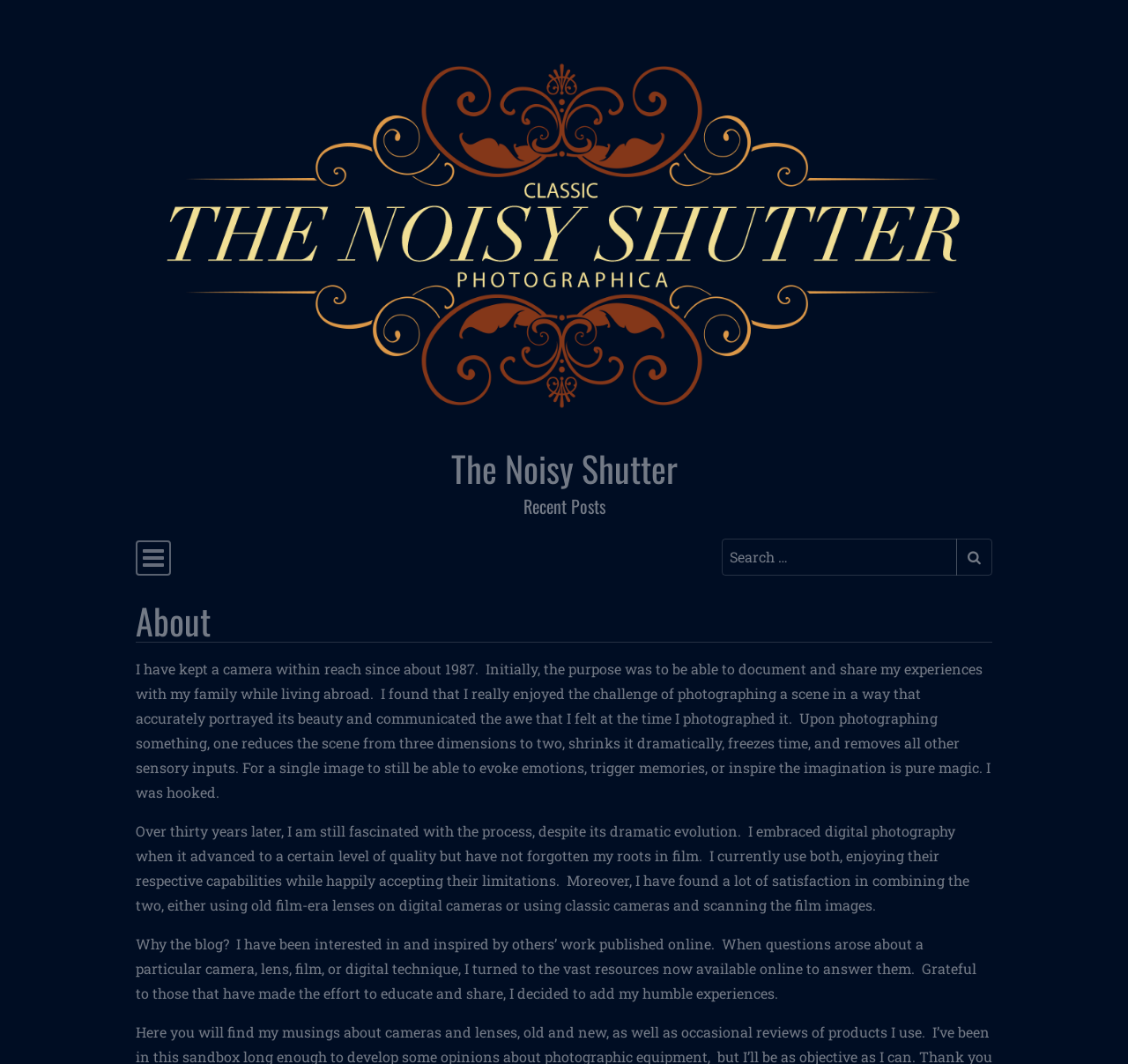Refer to the element description internetwebsystems.com and identify the corresponding bounding box in the screenshot. Format the coordinates as (top-left x, top-left y, bottom-right x, bottom-right y) with values in the range of 0 to 1.

None